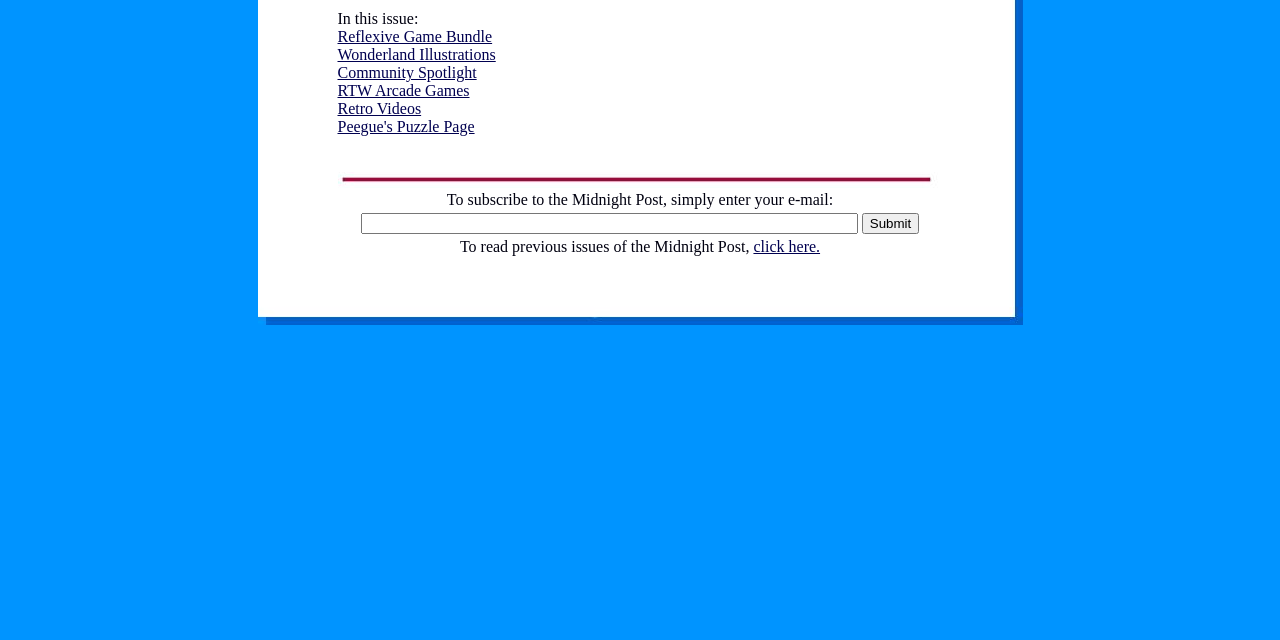Identify the bounding box coordinates for the UI element described as: "click here.".

[0.589, 0.372, 0.641, 0.398]